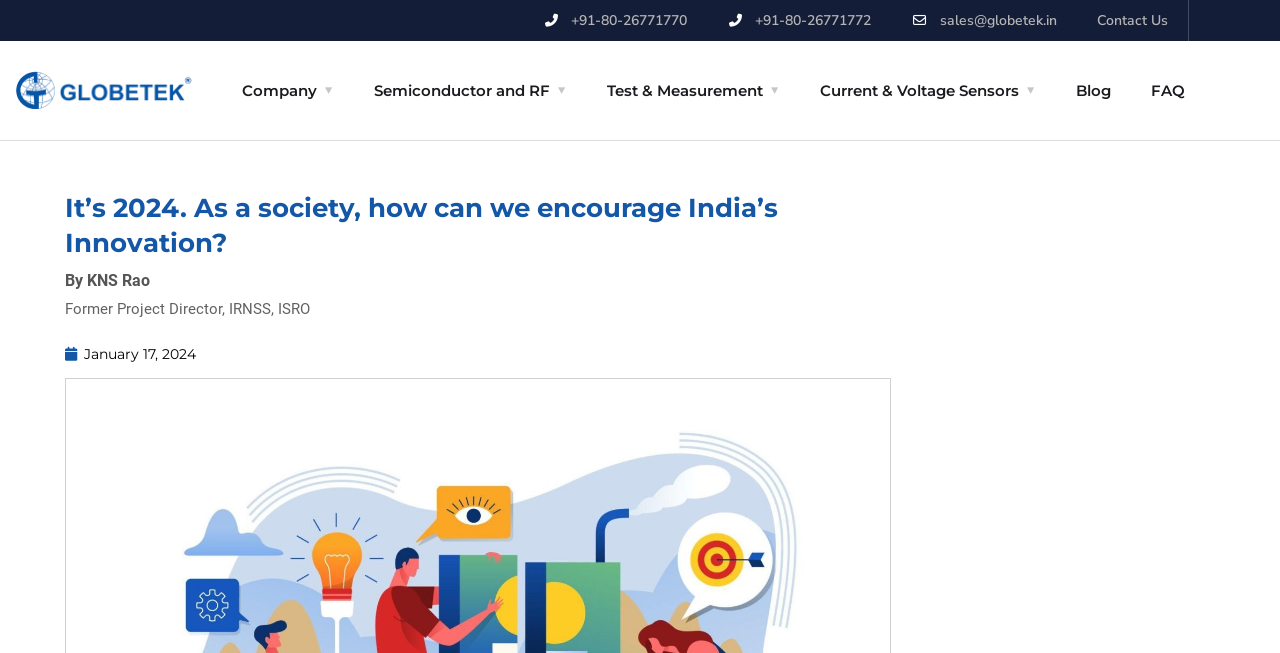Provide the bounding box coordinates, formatted as (top-left x, top-left y, bottom-right x, bottom-right y), with all values being floating point numbers between 0 and 1. Identify the bounding box of the UI element that matches the description: Current & Voltage Sensors

[0.641, 0.063, 0.809, 0.214]